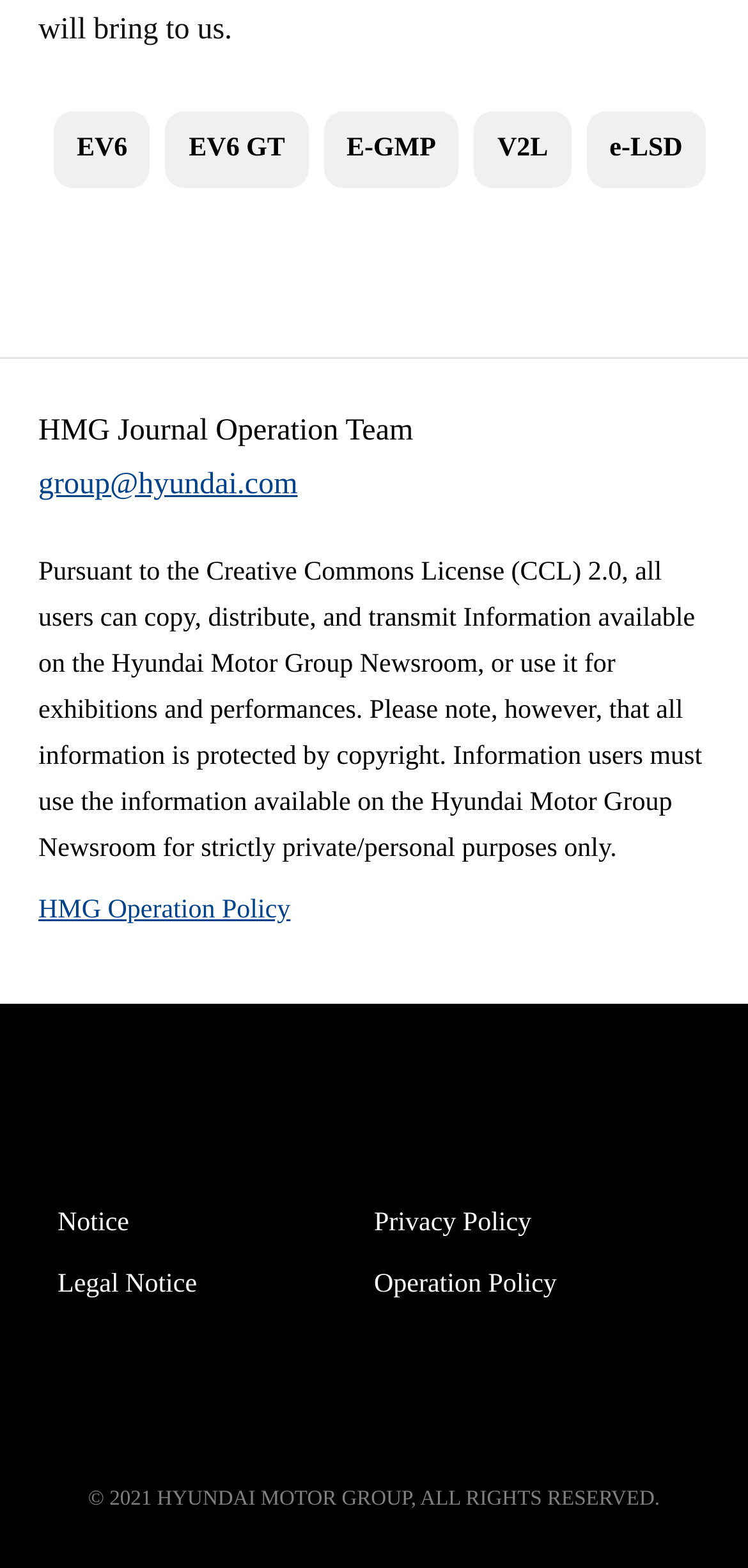Respond with a single word or phrase to the following question: How many links are in the top navigation bar?

5